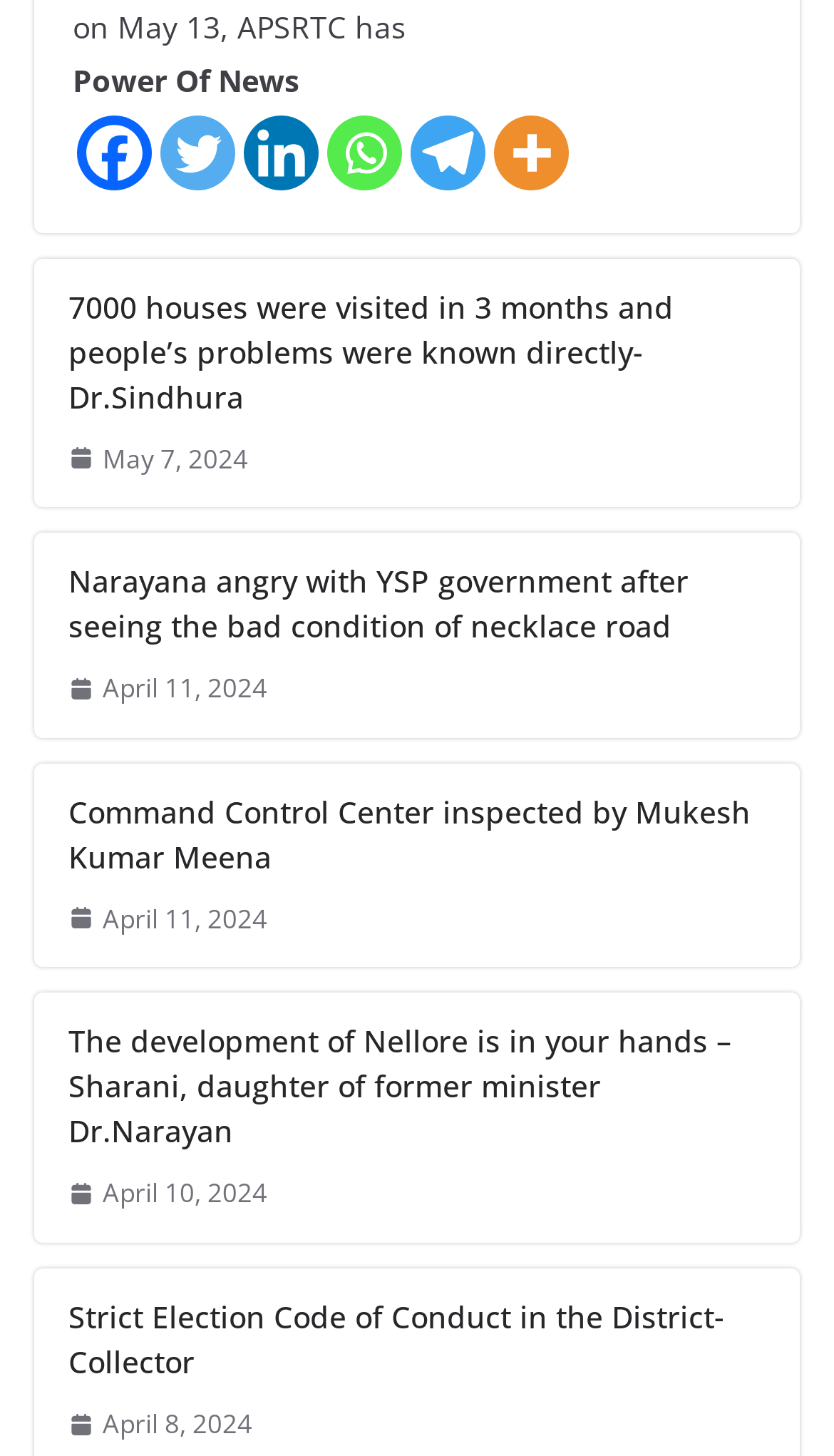Please determine the bounding box coordinates for the element that should be clicked to follow these instructions: "Click on the link to know about Command Control Center inspection".

[0.082, 0.542, 0.918, 0.603]